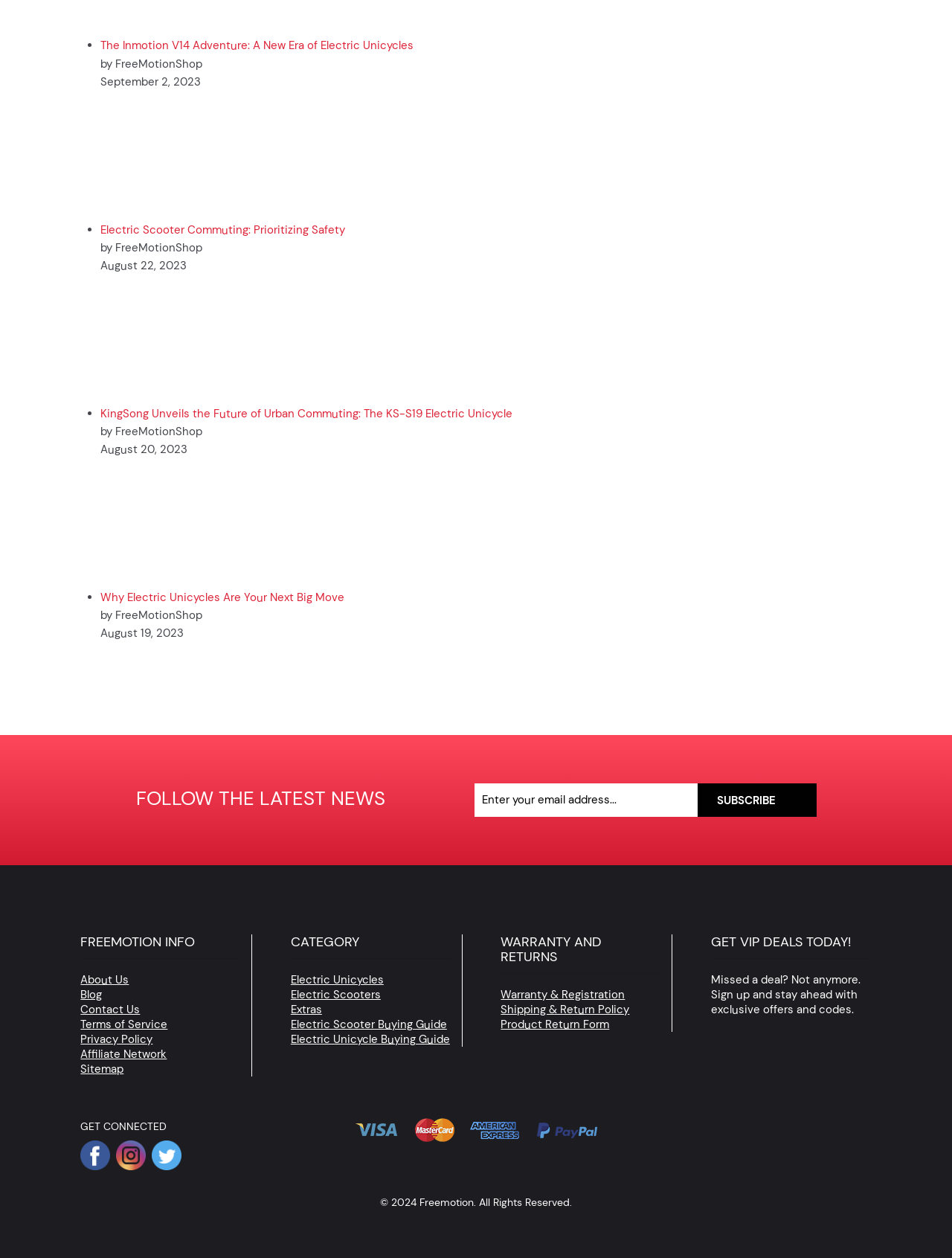Determine the coordinates of the bounding box that should be clicked to complete the instruction: "Follow FreeMotionShop on Facebook". The coordinates should be represented by four float numbers between 0 and 1: [left, top, right, bottom].

[0.084, 0.907, 0.116, 0.93]